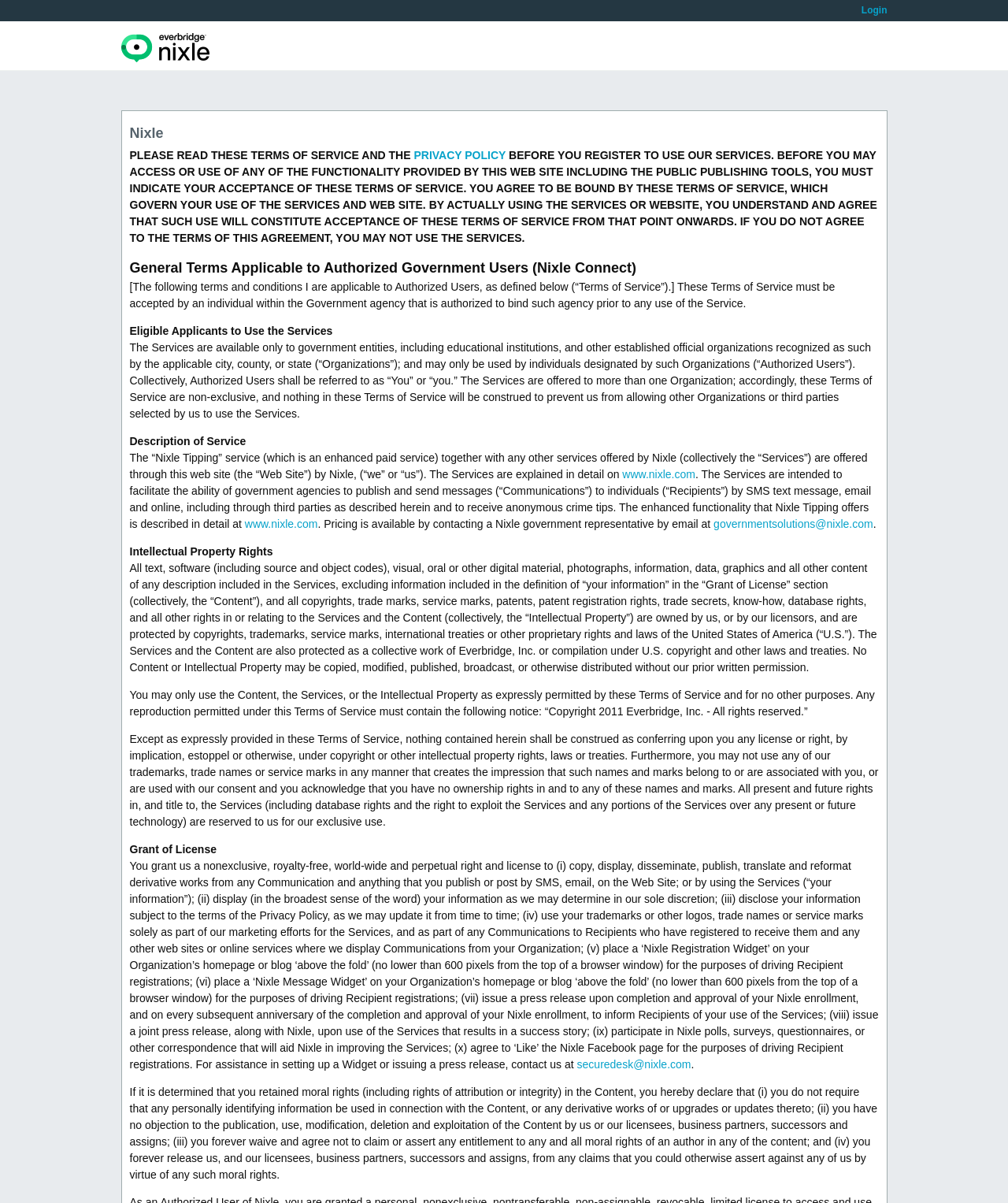Illustrate the webpage with a detailed description.

The webpage is titled "Nixle - Terms" and has a prominent heading "Nixle" at the top. Below the heading, there is a link to "Login" at the top right corner. The main content of the page is divided into several sections, each with a heading.

The first section starts with a static text "PLEASE READ THESE TERMS OF SERVICE AND THE PRIVACY POLICY BEFORE YOU REGISTER TO USE OUR SERVICES." followed by a link to "PRIVACY POLICY". The text explains the terms of service and the user's agreement to be bound by these terms.

The next section is headed "General Terms Applicable to Authorized Government Users (Nixle Connect)" and explains the terms and conditions applicable to authorized users.

The following sections are headed "Eligible Applicants to Use the Services", "Description of Service", "Intellectual Property Rights", "Grant of License", and each explains the respective terms and conditions.

Throughout the page, there are several links to external websites, including "www.nixle.com" and email addresses, such as "governmentsolutions@nixle.com" and "securedesk@nixle.com". The page also contains a lot of static text, which provides detailed information about the terms of service, intellectual property rights, and the grant of license.

The layout of the page is organized, with clear headings and concise text. The links and static text are positioned in a way that makes it easy to read and understand the content.